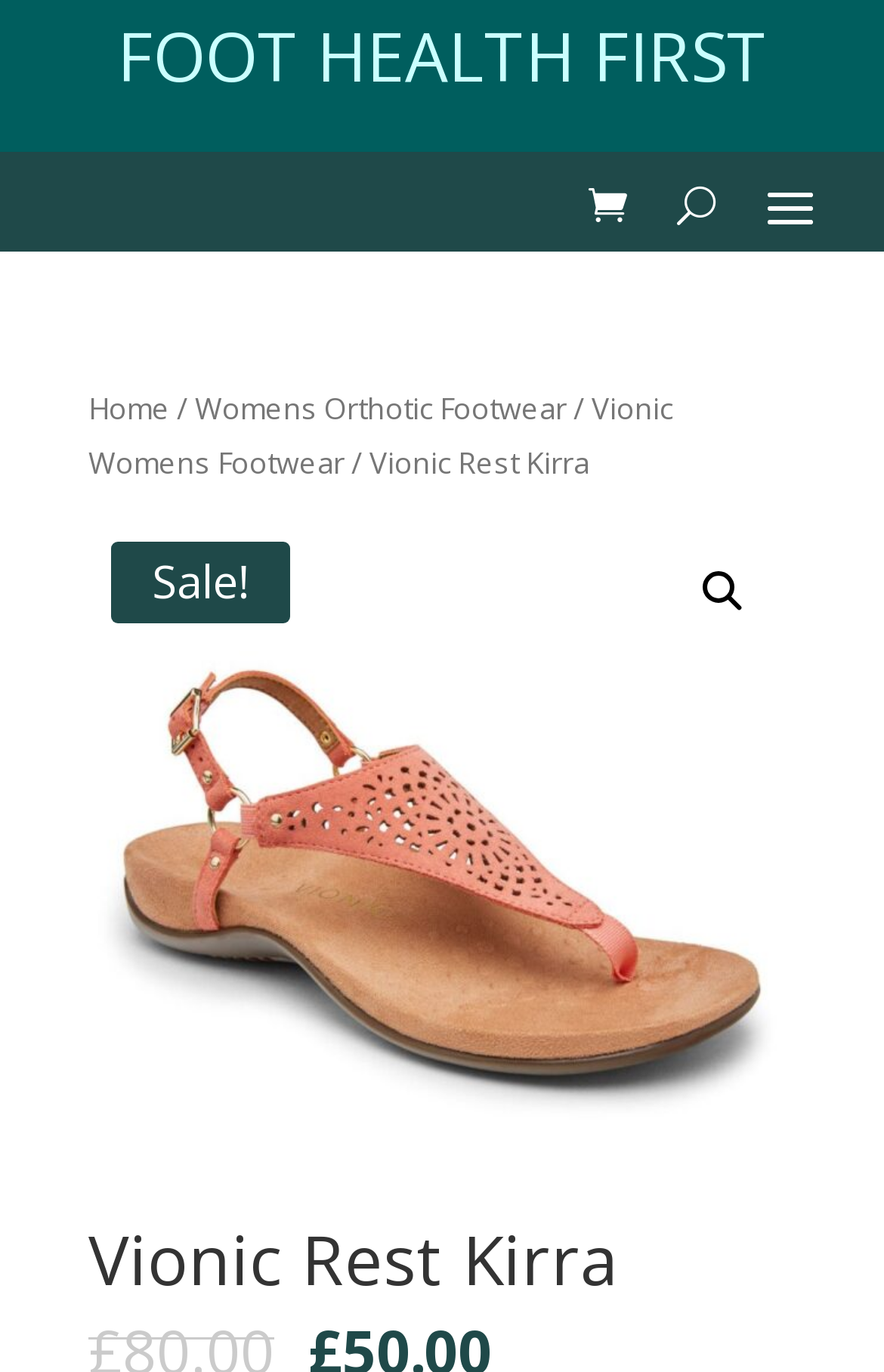Use a single word or phrase to answer the following:
What is the size of the Vionic Rest Kirra available?

UK 8